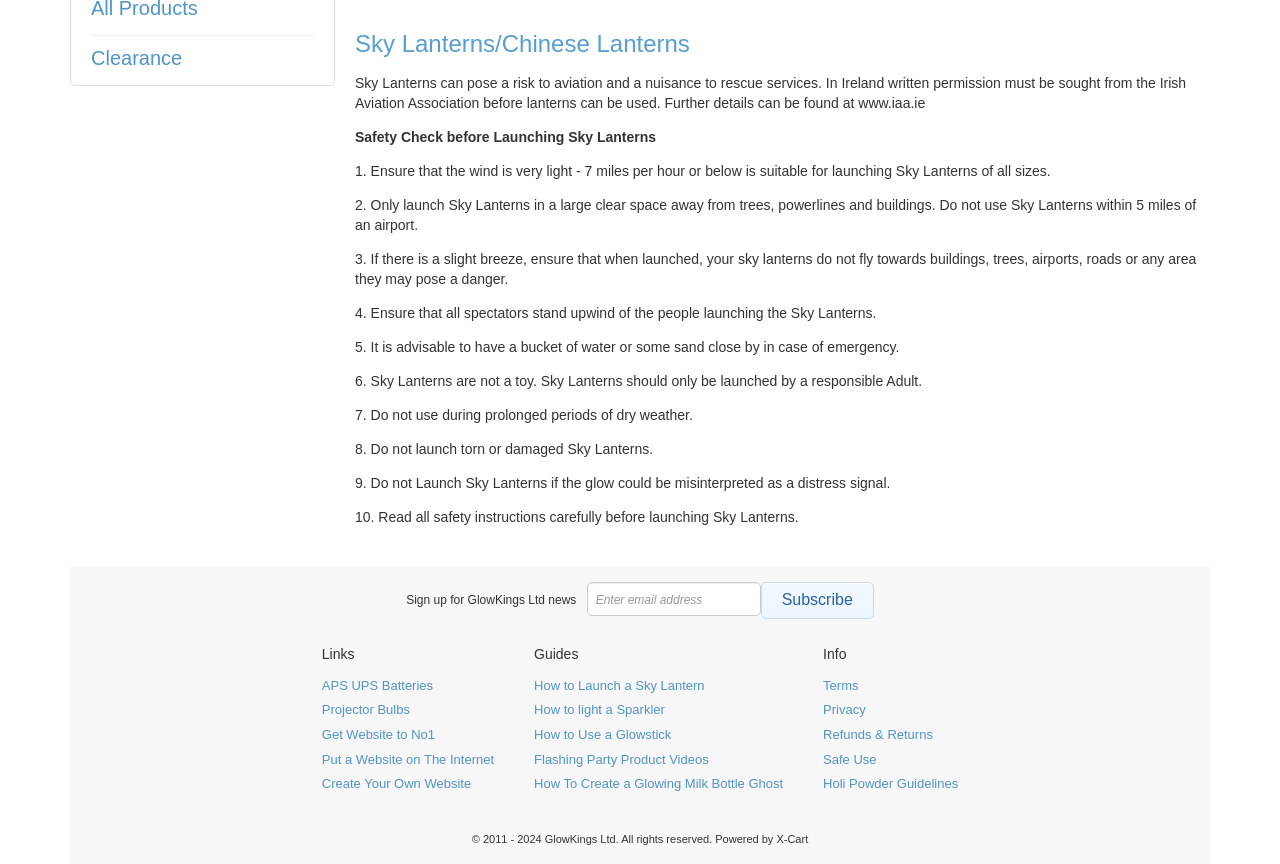Please specify the bounding box coordinates for the clickable region that will help you carry out the instruction: "Click 'Clearance'".

[0.071, 0.041, 0.245, 0.098]